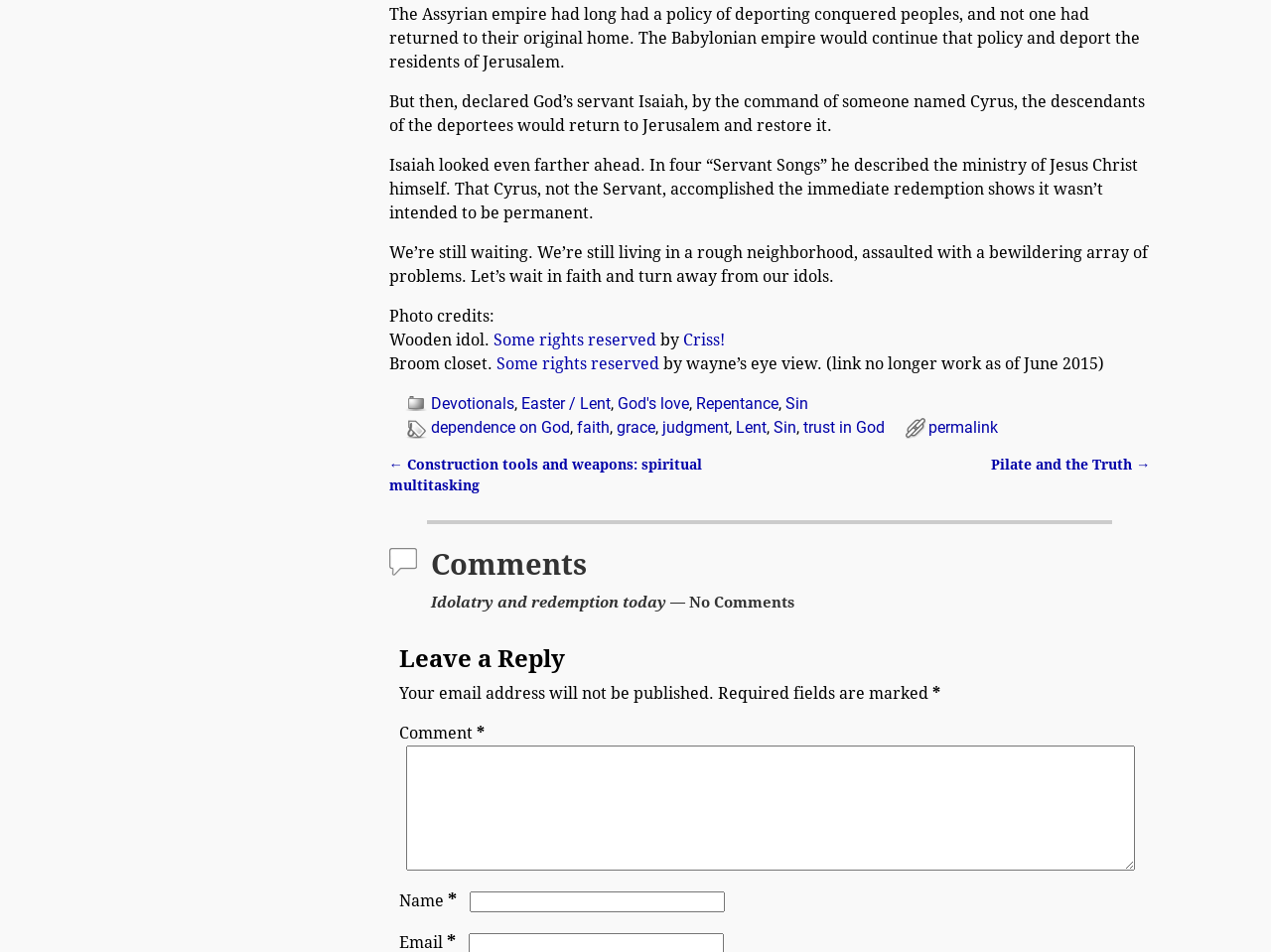Identify the bounding box coordinates for the UI element mentioned here: "Some rights reserved". Provide the coordinates as four float values between 0 and 1, i.e., [left, top, right, bottom].

[0.39, 0.372, 0.518, 0.392]